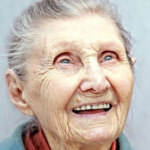Explain the image thoroughly, highlighting all key elements.

The image features an elderly woman with a warm smile, her joyful expression conveying a sense of wisdom and contentment. Her silver hair is pulled back, highlighting her gentle features and bright eyes, which reflect a positive outlook on life. In the context of the webpage, this image is likely associated with a video that aims to provide insightful content, possibly related to health or lifestyle topics, suggesting that the viewer might glean valuable knowledge or solutions. The overall atmosphere of the image complements the theme of empowerment and rejuvenation presented in the surrounding text.